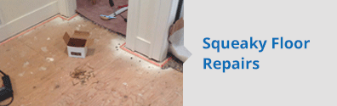Outline with detail what the image portrays.

The image depicts a section of a floor undergoing repairs, specifically addressing the issue of squeaky floors. The floor is partially exposed, revealing wooden boards with some debris scattered around, indicating recent work. To the right, bold text reads "Squeaky Floor Repairs," emphasizing the service being offered. Near the bottom left of the image, there's a small box, possibly containing materials or tools related to the repair work. This visual serves as a clear representation of the practical solutions provided for maintaining and improving home floor conditions, highlighting the urgency and effectiveness of the repair services offered.